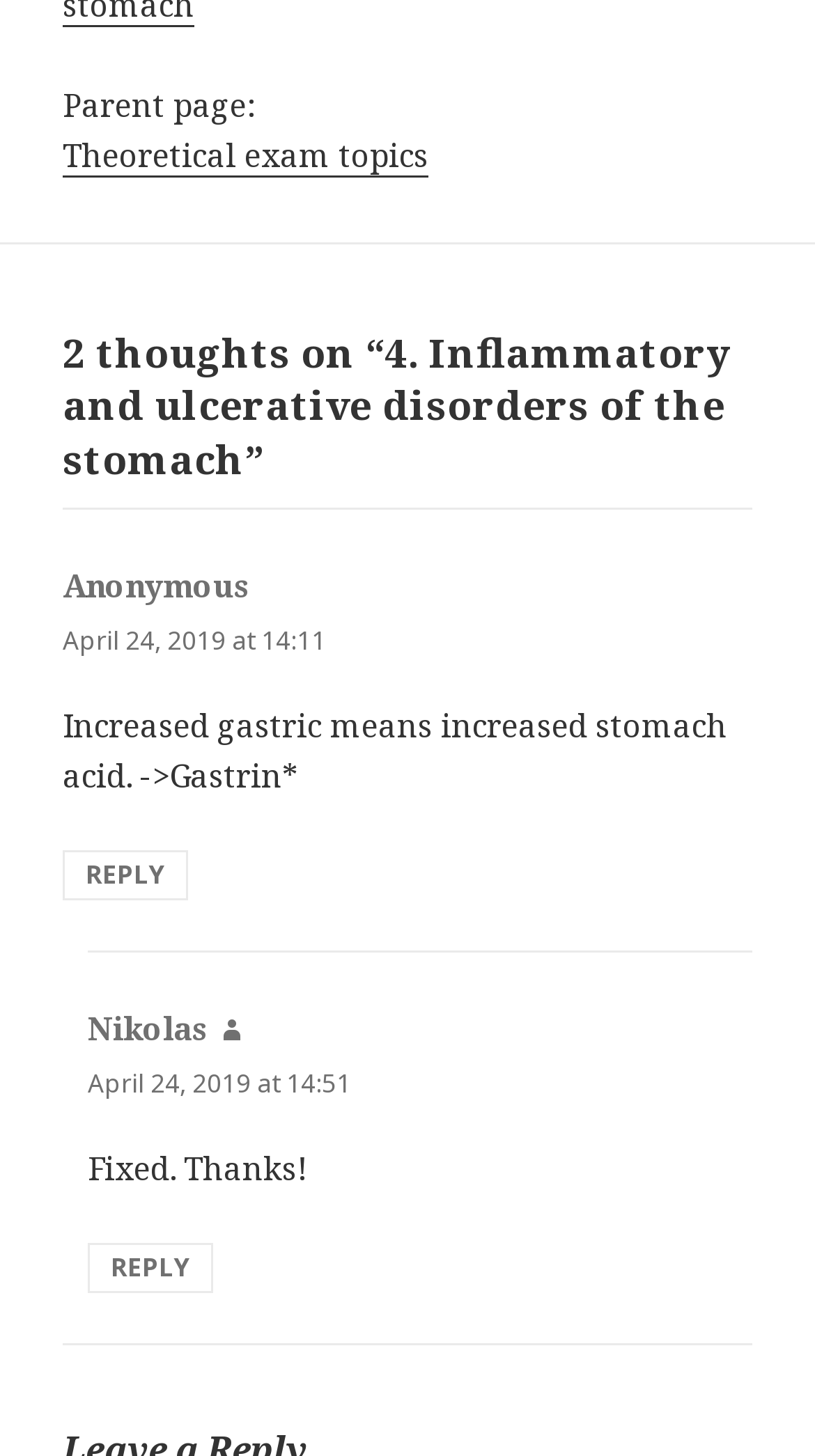Determine the bounding box of the UI component based on this description: "Reply". The bounding box coordinates should be four float values between 0 and 1, i.e., [left, top, right, bottom].

[0.108, 0.854, 0.261, 0.889]